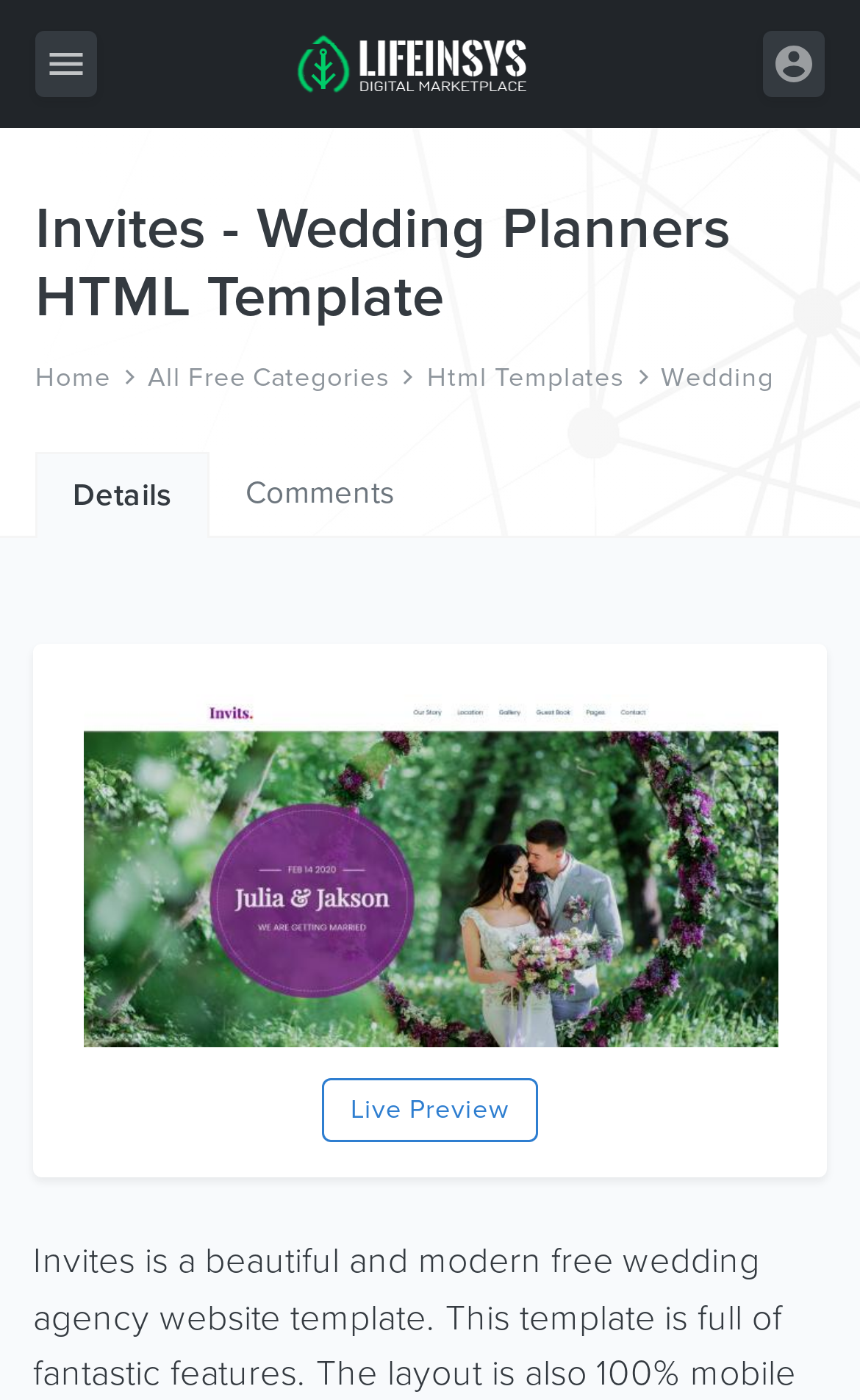Pinpoint the bounding box coordinates of the clickable element to carry out the following instruction: "click the link to read about CREW’s Funding Boost."

None